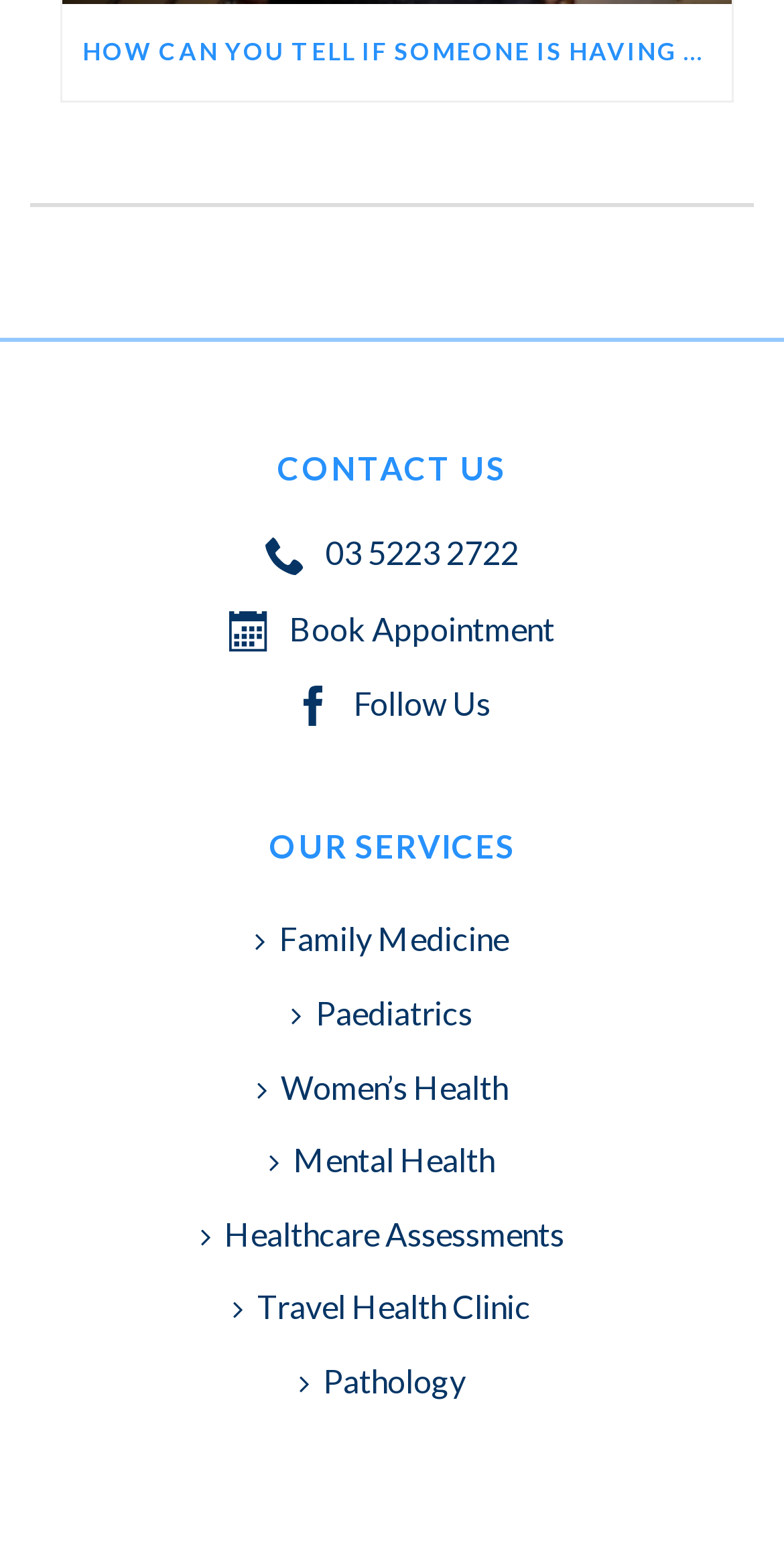Determine the bounding box for the UI element described here: "Travel Health Clinic".

[0.285, 0.813, 0.715, 0.86]